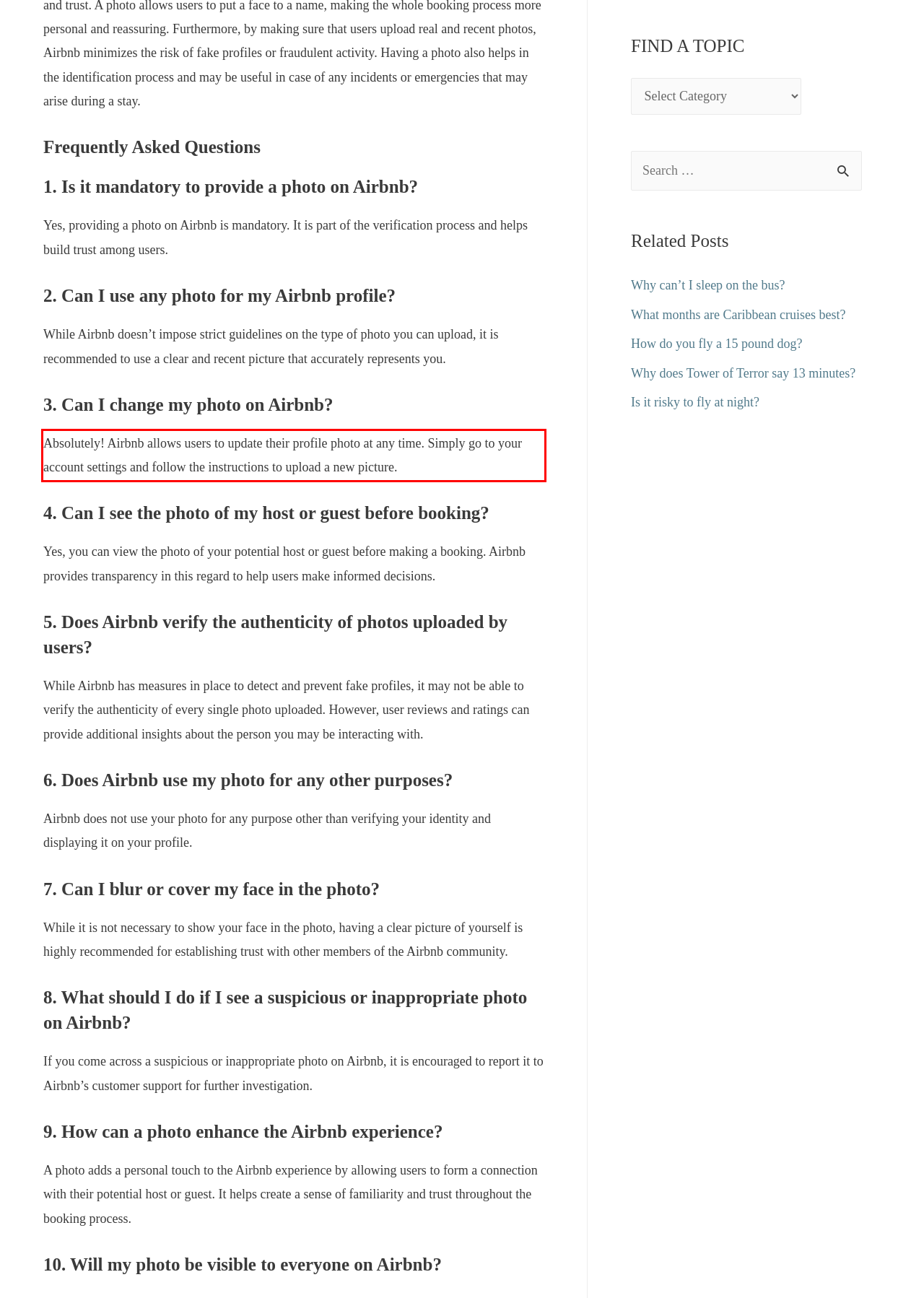Examine the webpage screenshot and use OCR to obtain the text inside the red bounding box.

Absolutely! Airbnb allows users to update their profile photo at any time. Simply go to your account settings and follow the instructions to upload a new picture.